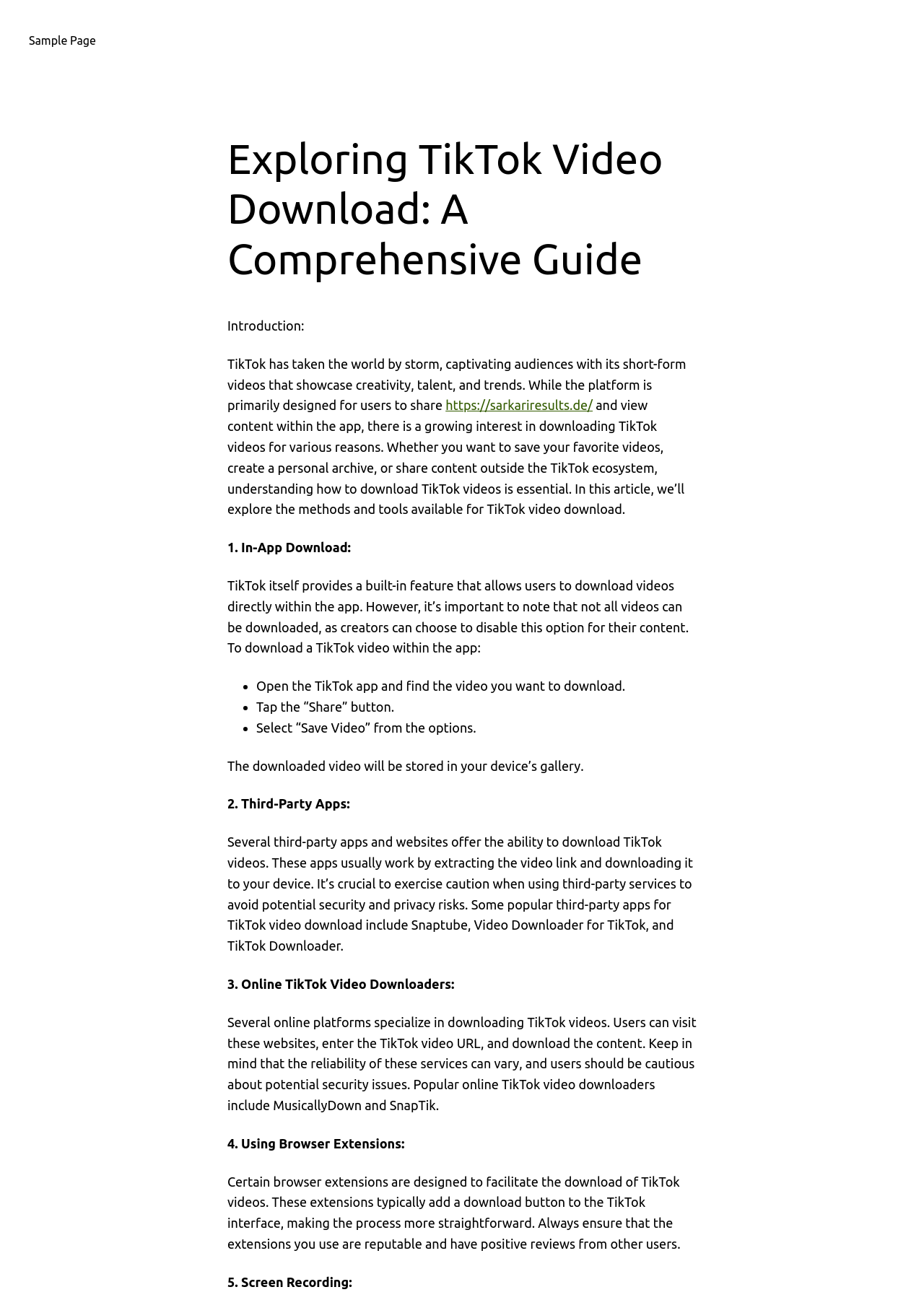Provide a single word or phrase to answer the given question: 
Where are downloaded videos stored in the device?

Device's gallery